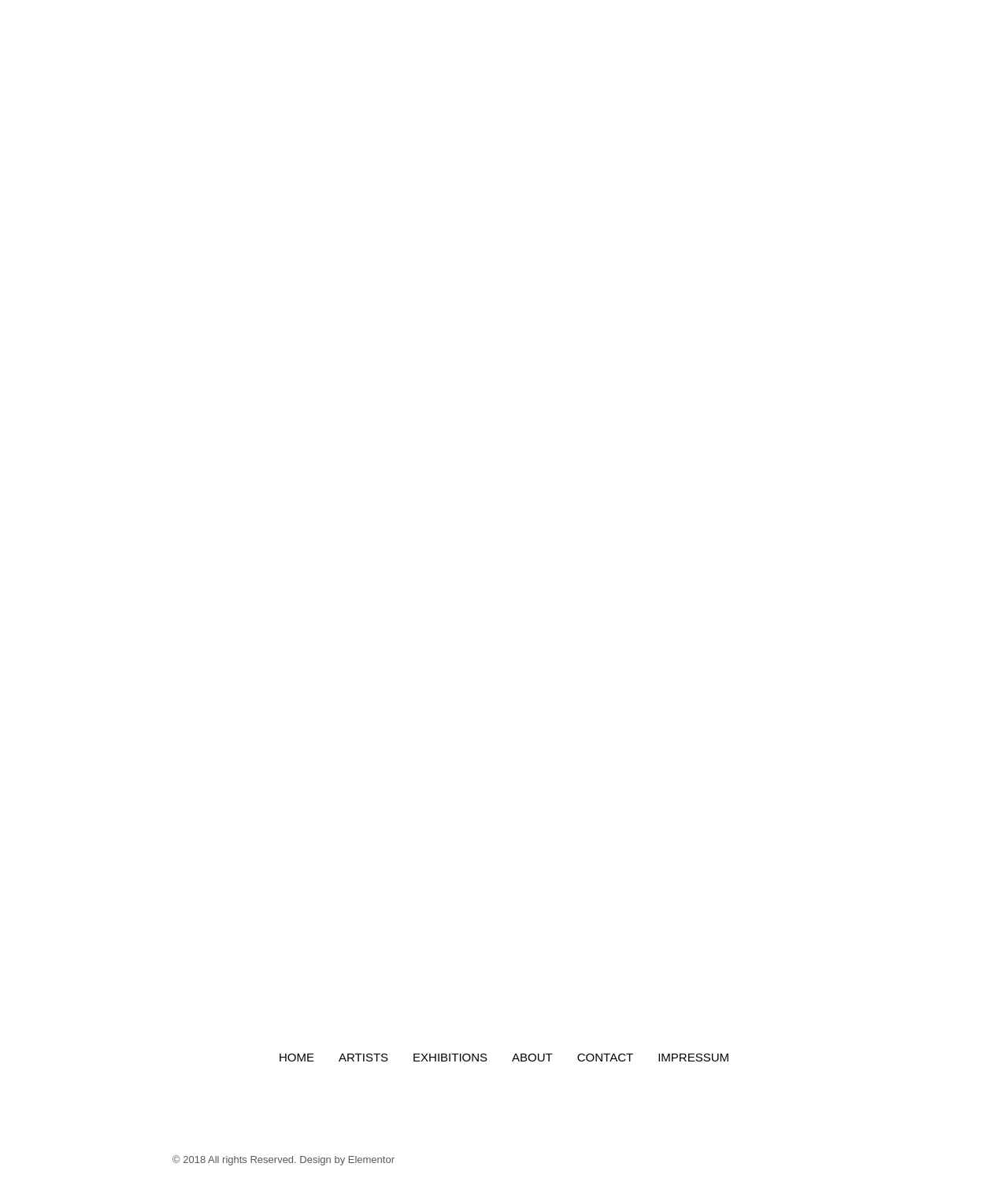Determine the bounding box coordinates for the clickable element required to fulfill the instruction: "Contact us". Provide the coordinates as four float numbers between 0 and 1, i.e., [left, top, right, bottom].

[0.572, 0.863, 0.628, 0.893]